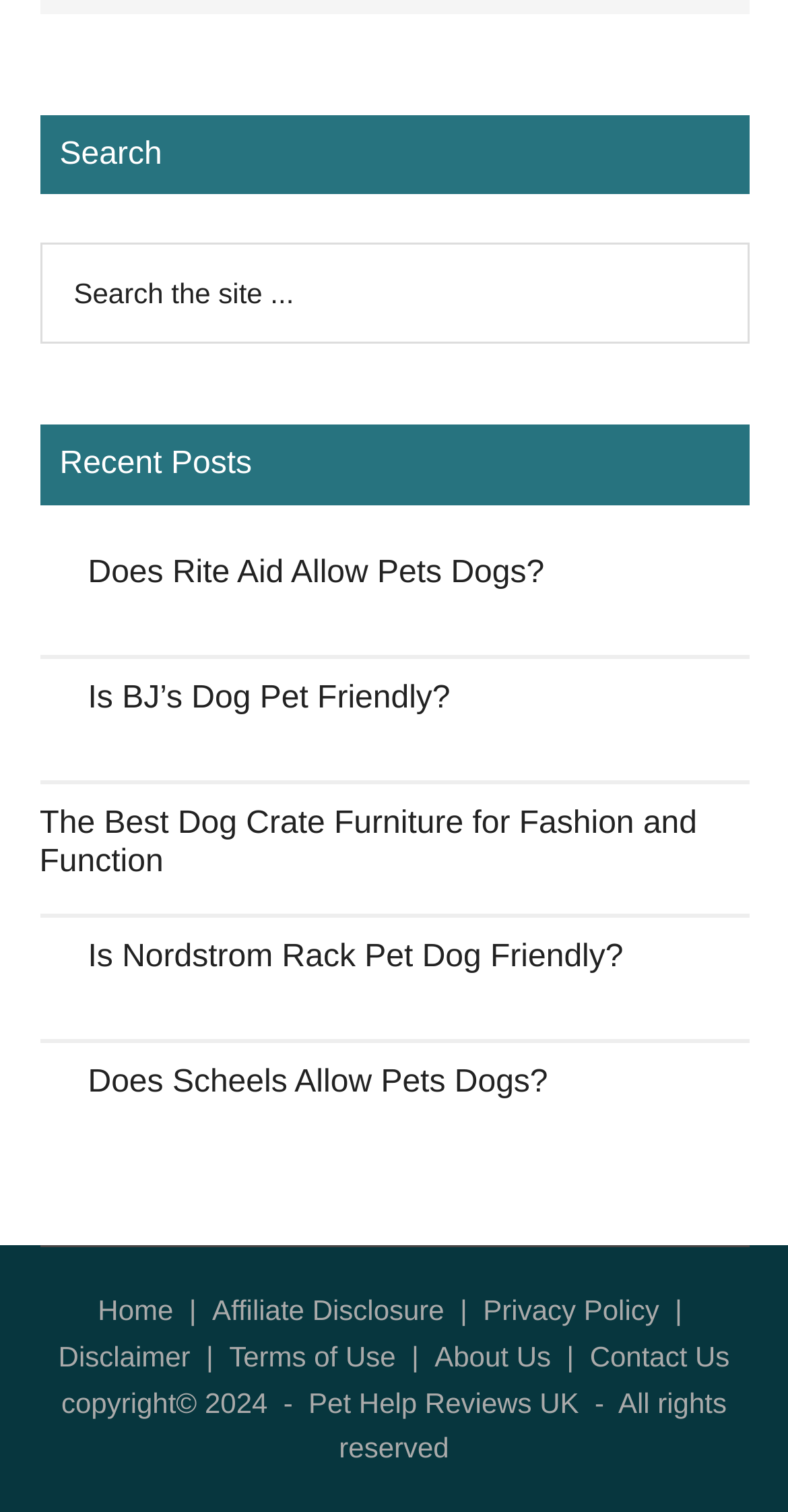What is the primary function of the search bar?
From the image, provide a succinct answer in one word or a short phrase.

Search the site